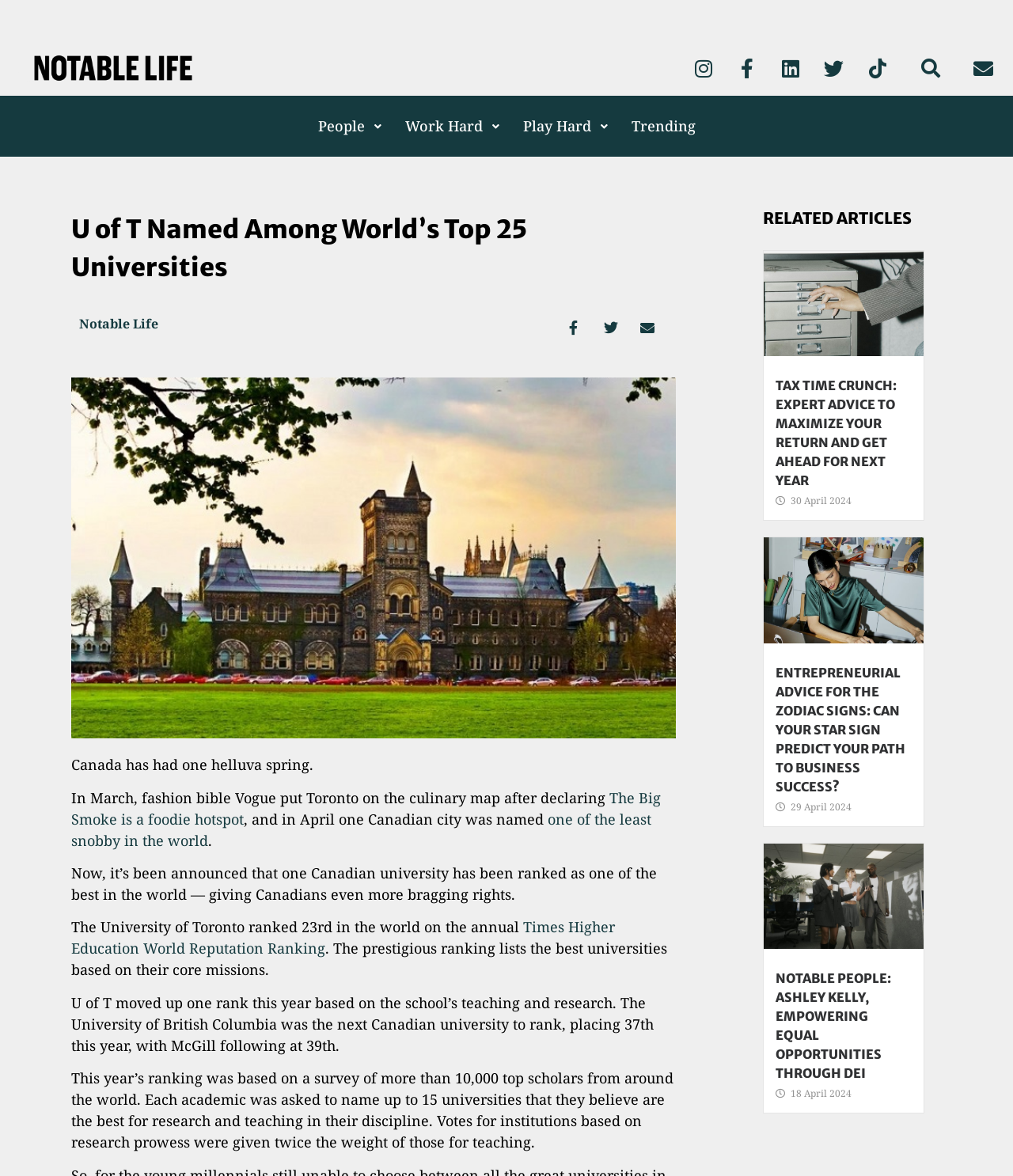What is the name of the fashion bible that put Toronto on the culinary map?
Please use the image to provide an in-depth answer to the question.

The answer can be found in the article on the webpage, which states that 'In March, fashion bible Vogue put Toronto on the culinary map after declaring...'